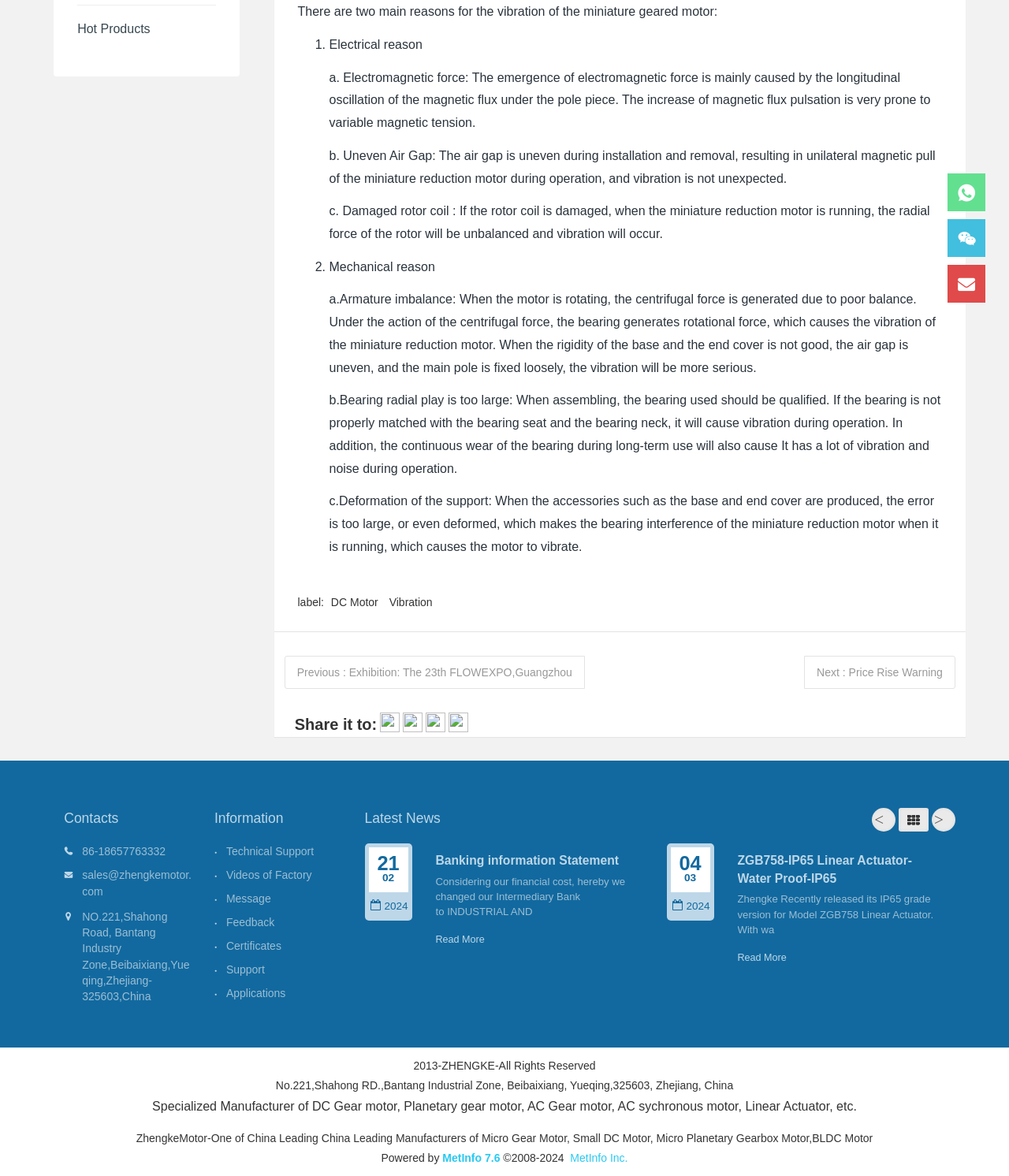Provide the bounding box coordinates for the UI element that is described as: "Next : Price Rise Warning".

[0.797, 0.557, 0.947, 0.586]